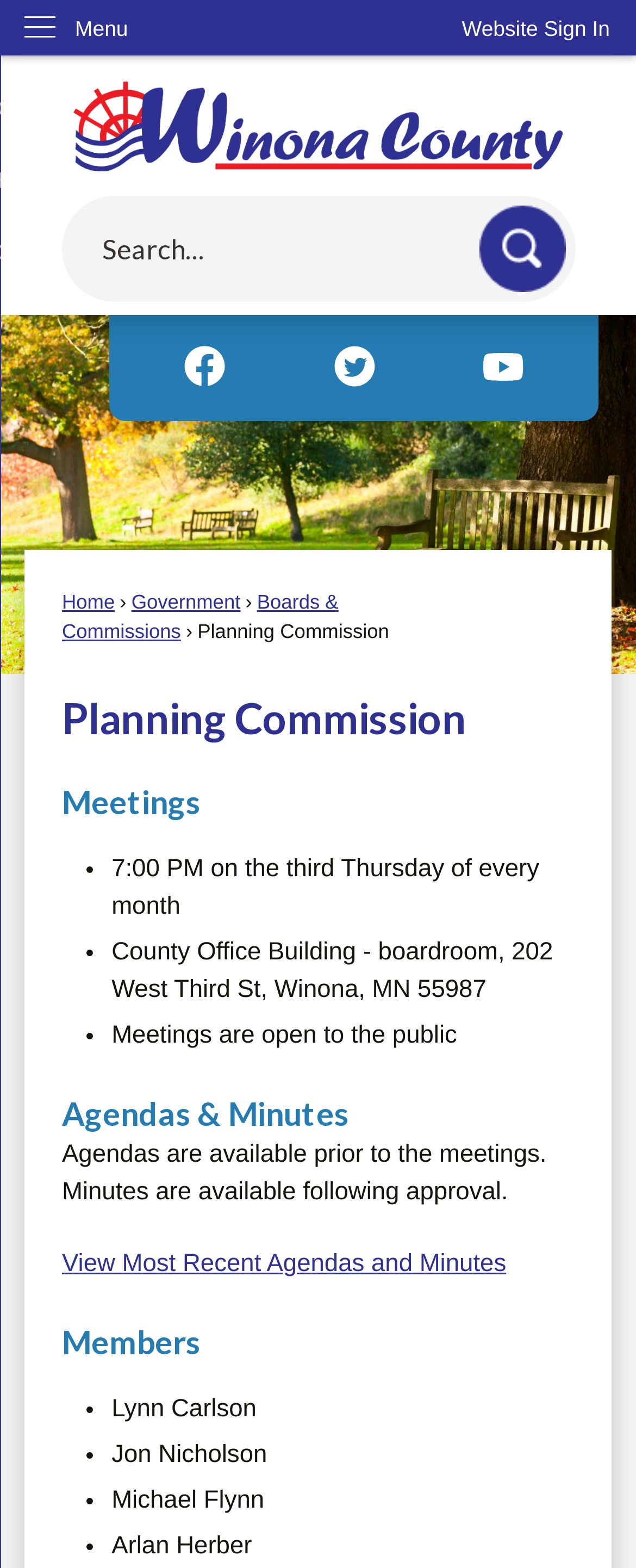Determine the bounding box coordinates of the clickable area required to perform the following instruction: "Visit Facebook page". The coordinates should be represented as four float numbers between 0 and 1: [left, top, right, bottom].

[0.291, 0.22, 0.355, 0.246]